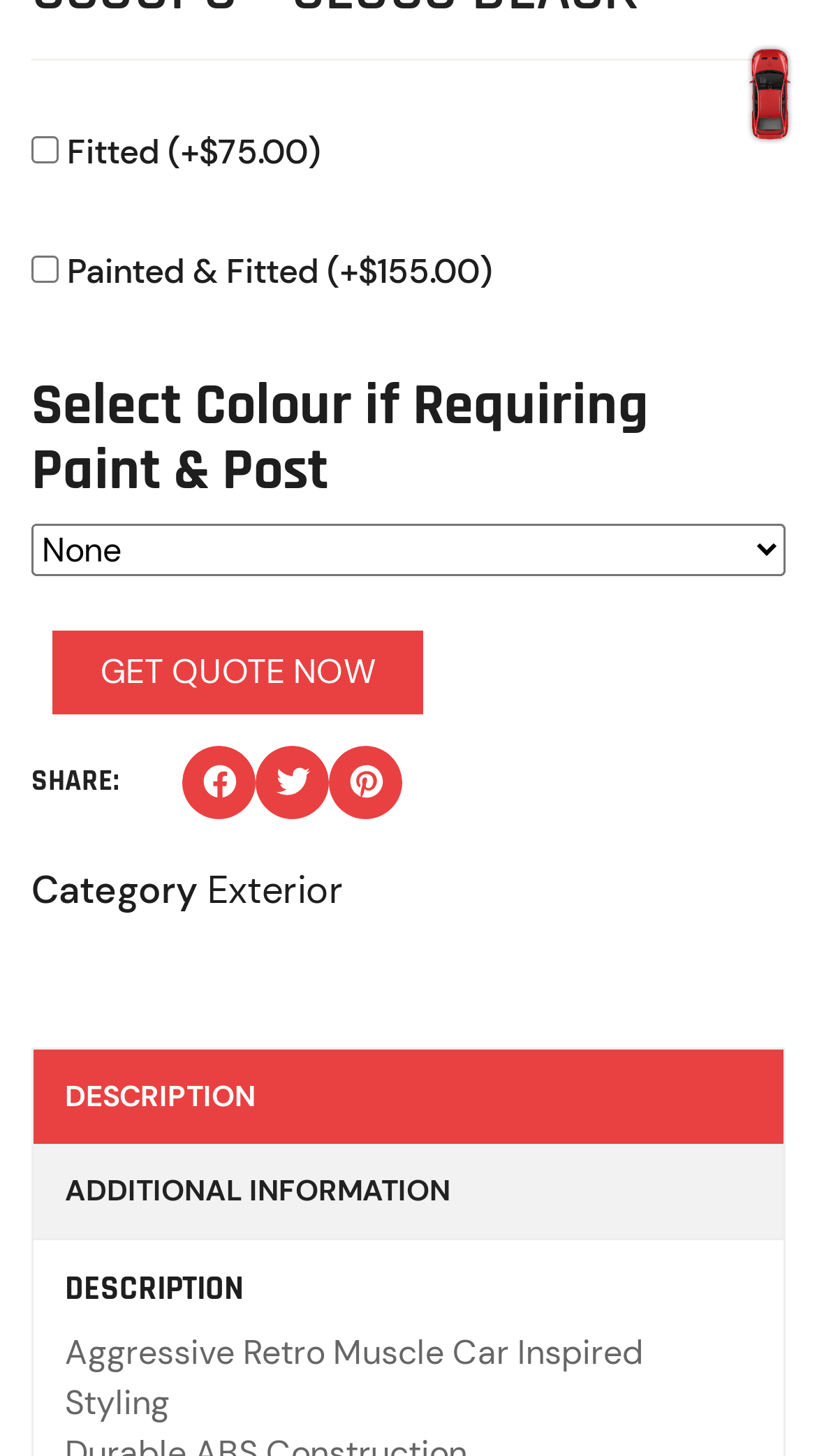Given the webpage screenshot, identify the bounding box of the UI element that matches this description: "Description".

[0.041, 0.72, 0.959, 0.785]